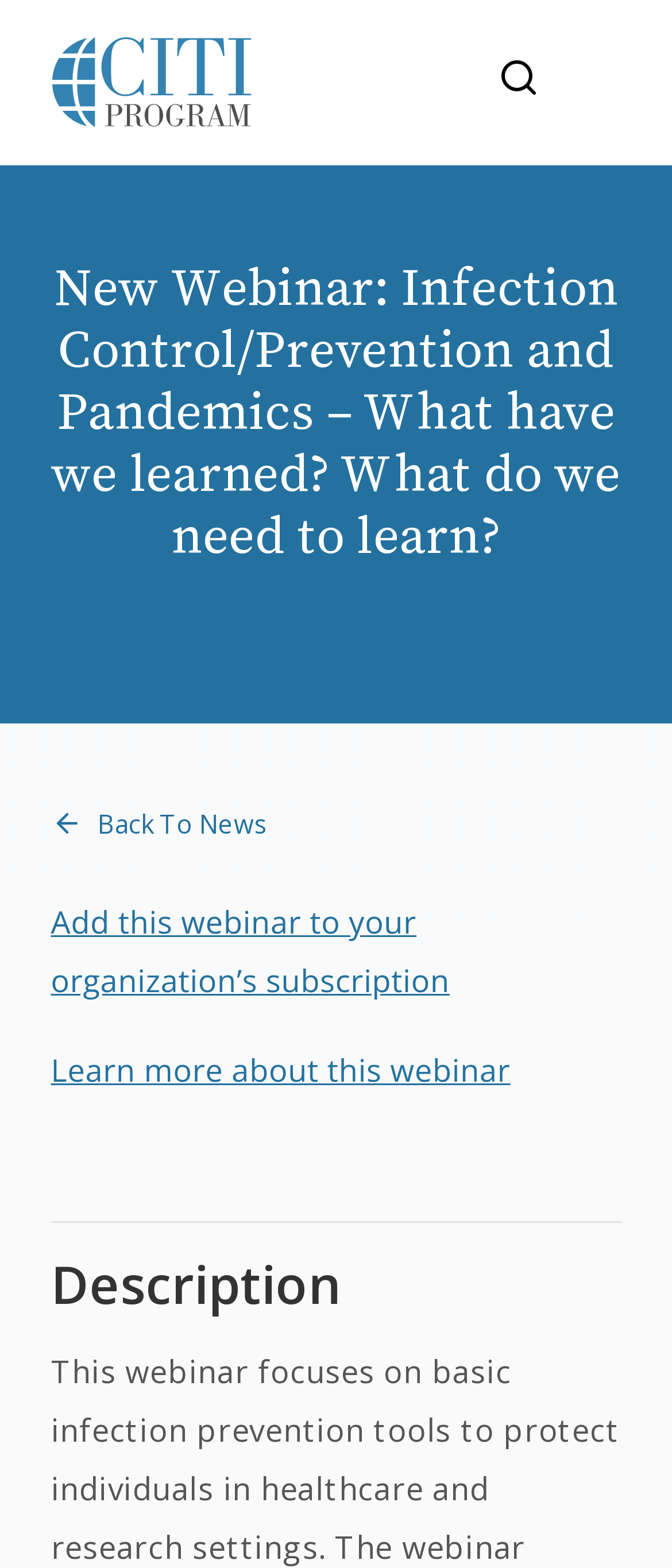What is the function of the 'back arrow' button?
Examine the screenshot and reply with a single word or phrase.

Back To News